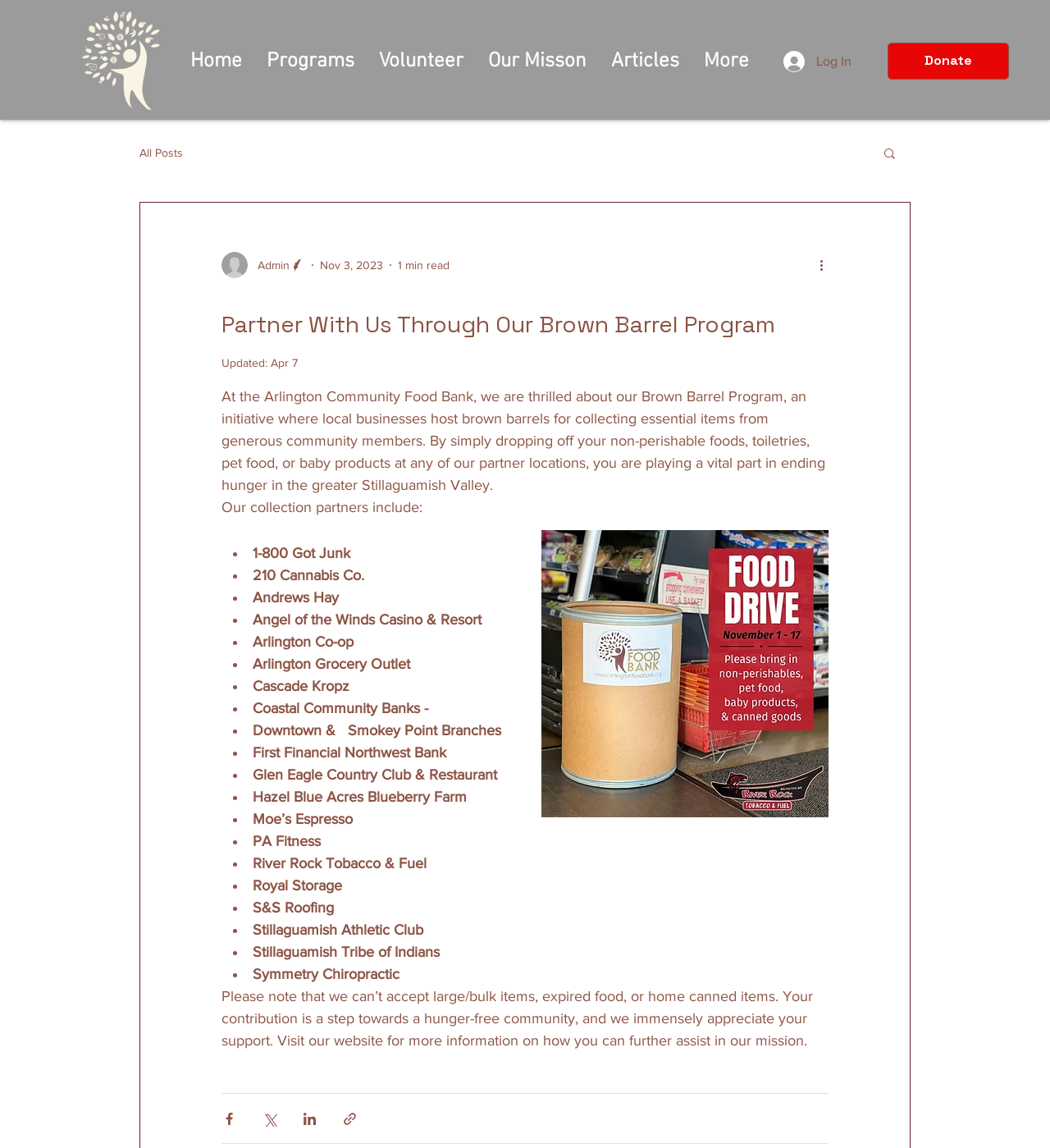Please provide the bounding box coordinate of the region that matches the element description: Our Misson. Coordinates should be in the format (top-left x, top-left y, bottom-right x, bottom-right y) and all values should be between 0 and 1.

[0.453, 0.038, 0.57, 0.07]